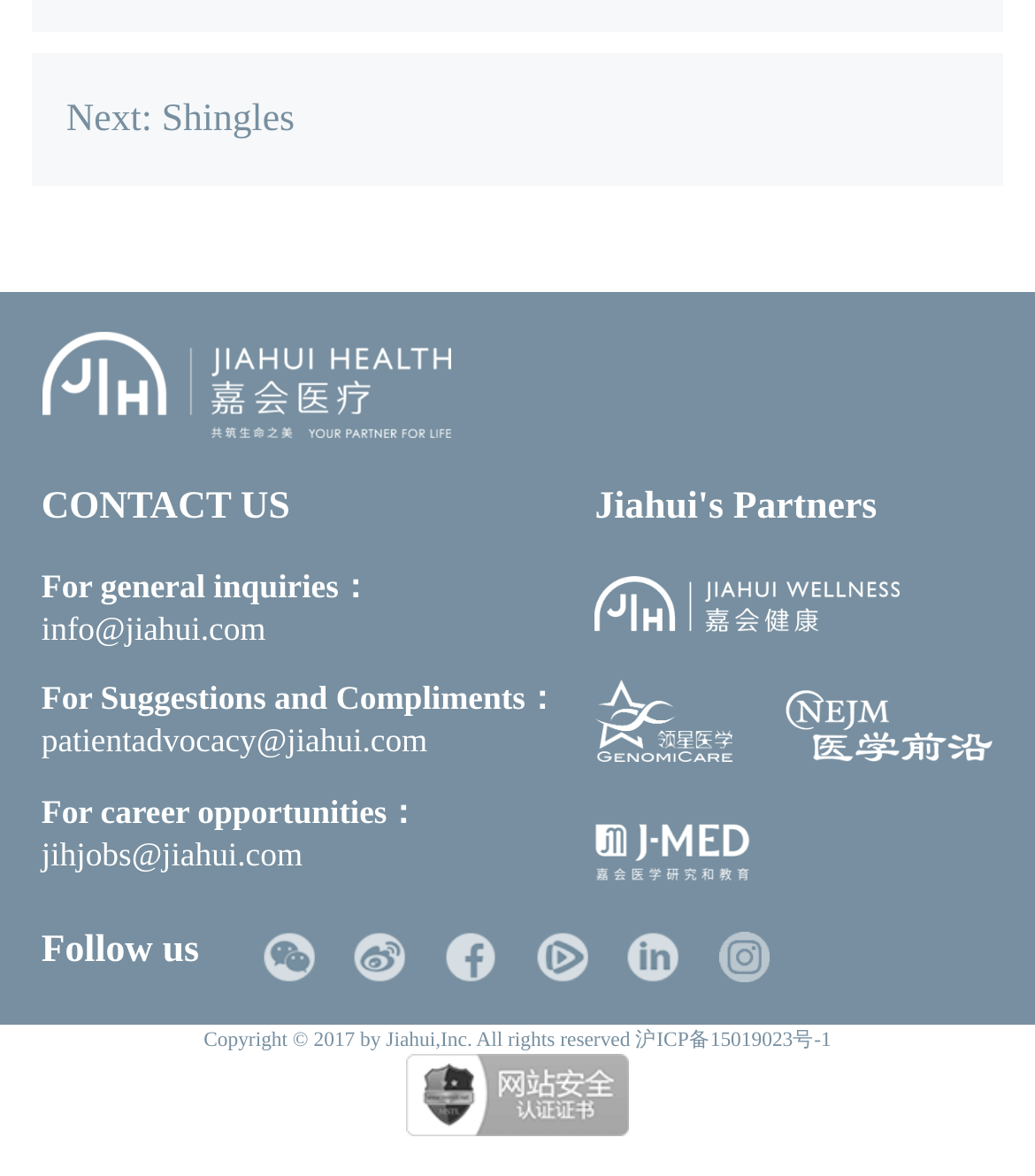How many social media platforms are listed on the webpage?
Based on the visual details in the image, please answer the question thoroughly.

The webpage lists six social media platforms, including WeChat, Sina Weibo, Facebook, Tencent Video, LinkedIn, and Instagram. These platforms are listed in the 'Follow us' section.